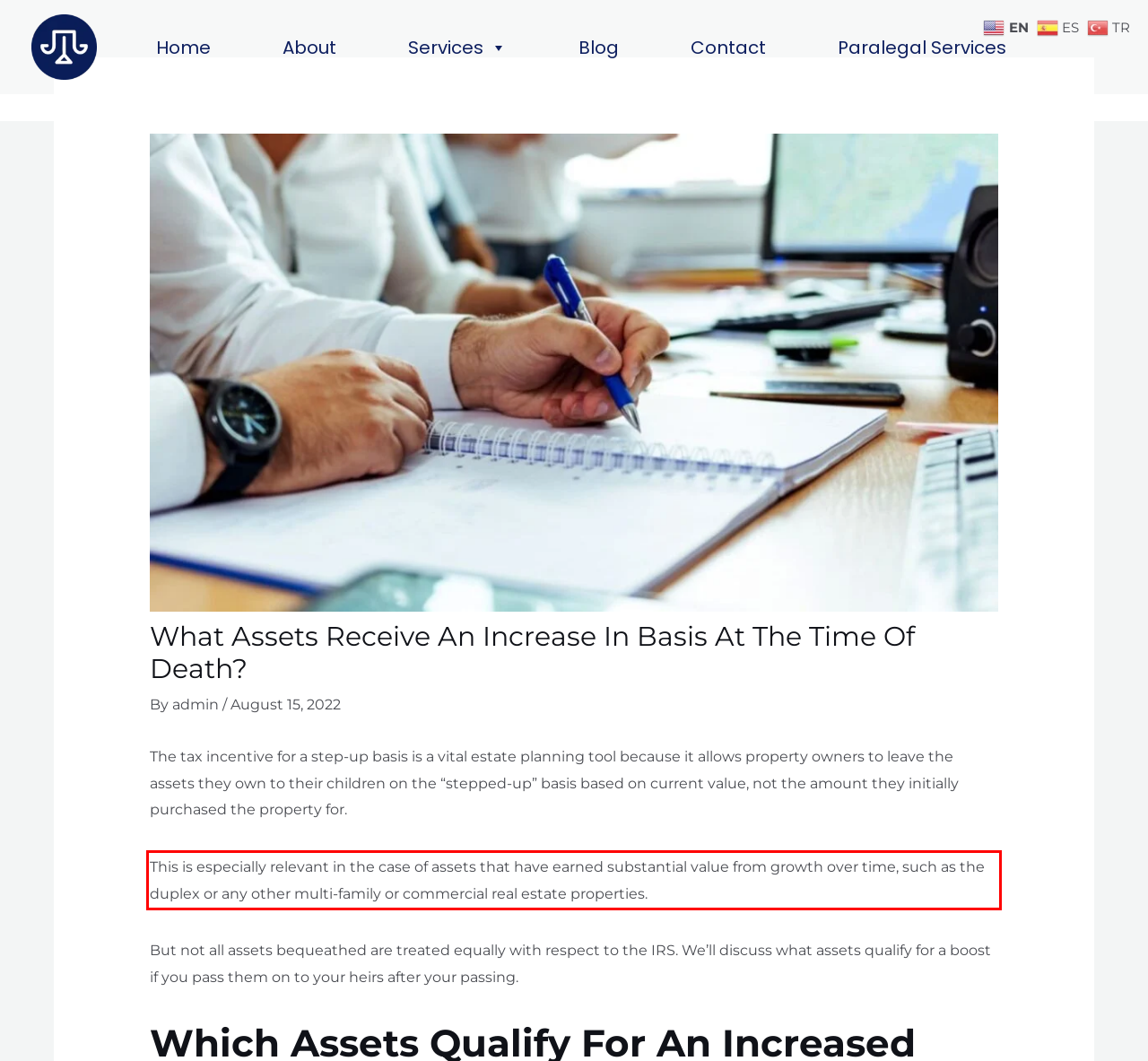You are given a webpage screenshot with a red bounding box around a UI element. Extract and generate the text inside this red bounding box.

This is especially relevant in the case of assets that have earned substantial value from growth over time, such as the duplex or any other multi-family or commercial real estate properties.